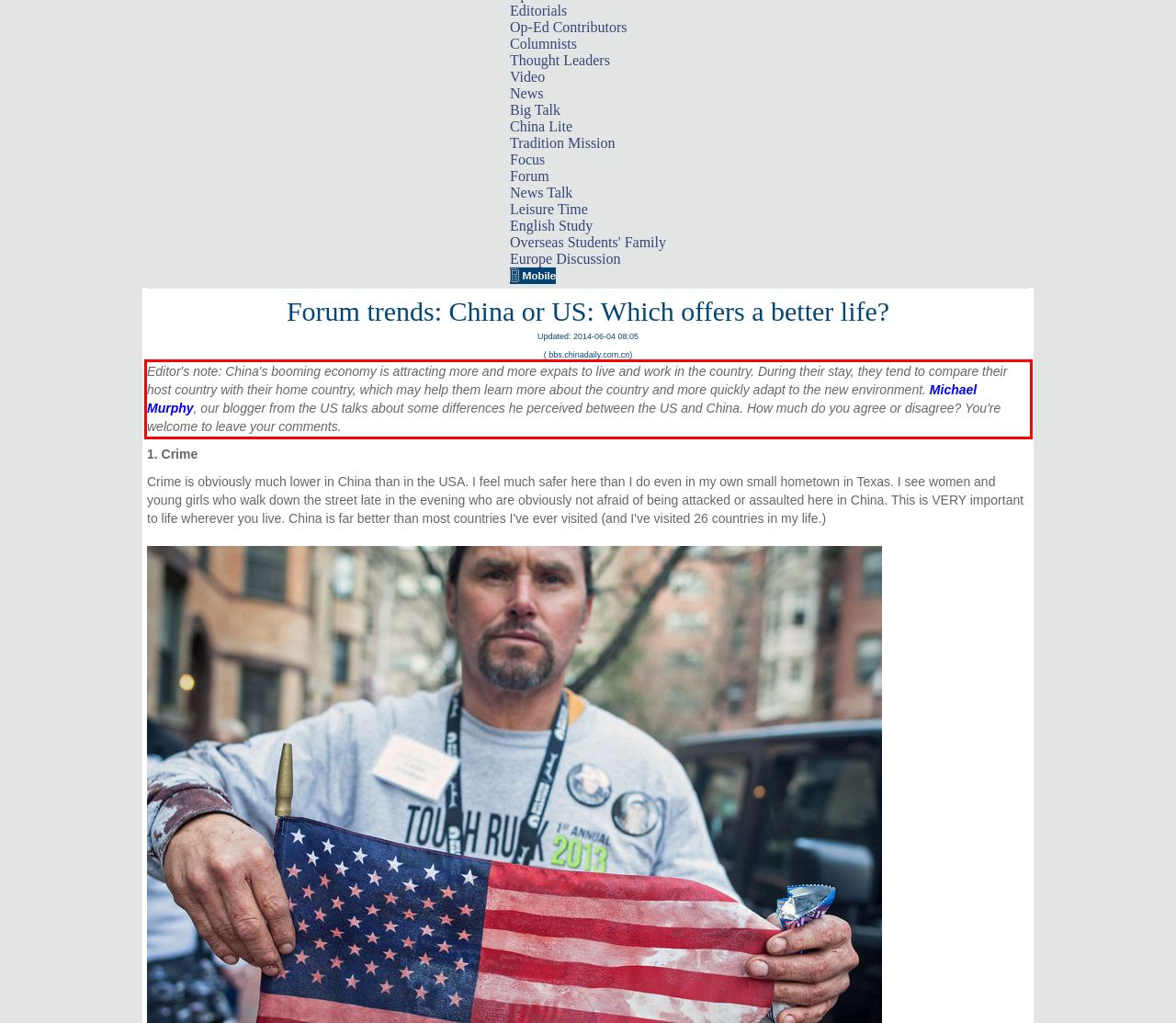Identify the red bounding box in the webpage screenshot and perform OCR to generate the text content enclosed.

Editor's note: China's booming economy is attracting more and more expats to live and work in the country. During their stay, they tend to compare their host country with their home country, which may help them learn more about the country and more quickly adapt to the new environment. Michael Murphy, our blogger from the US talks about some differences he perceived between the US and China. How much do you agree or disagree? You're welcome to leave your comments.